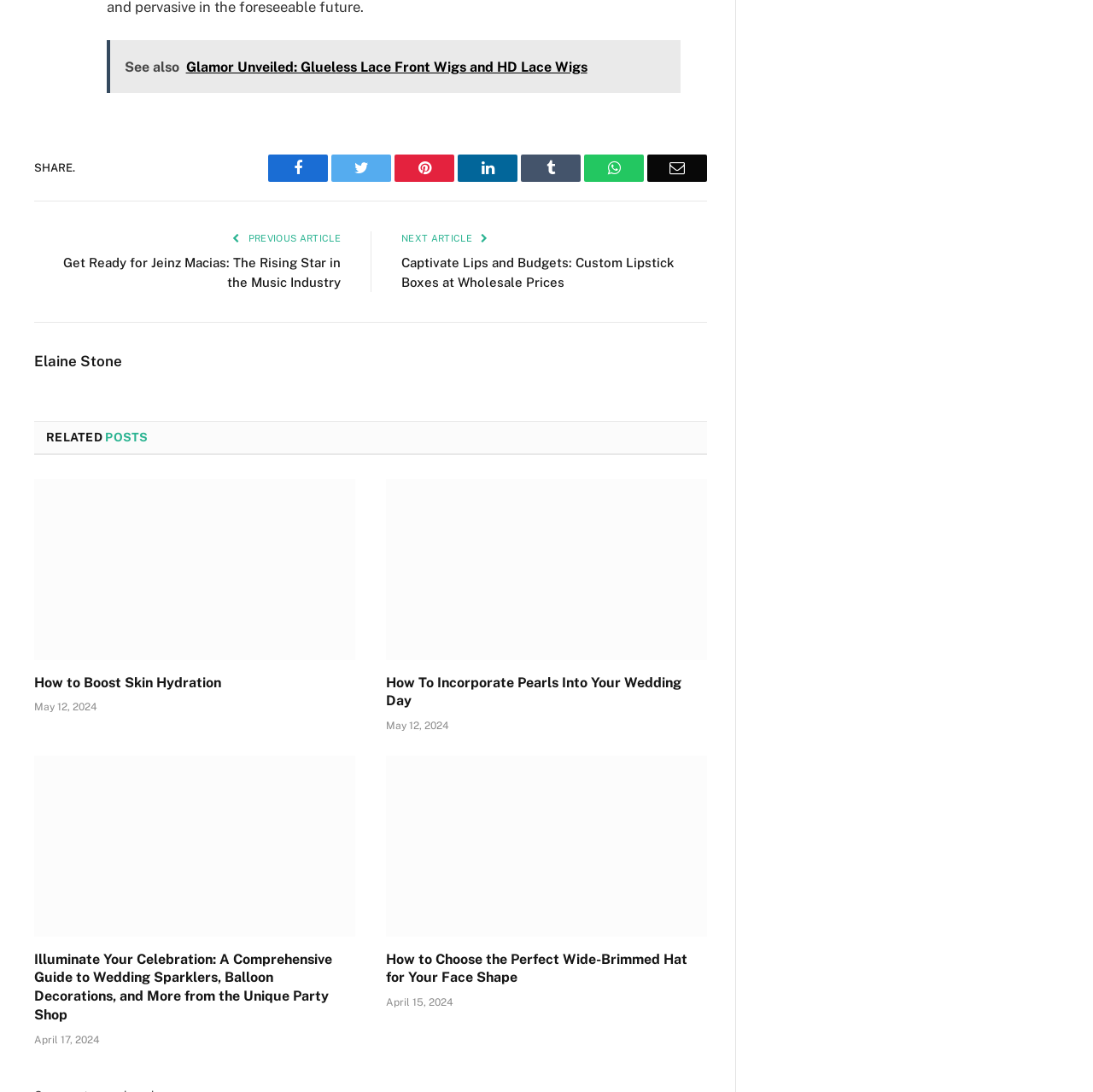Identify the bounding box of the UI component described as: "Email".

[0.592, 0.141, 0.647, 0.166]